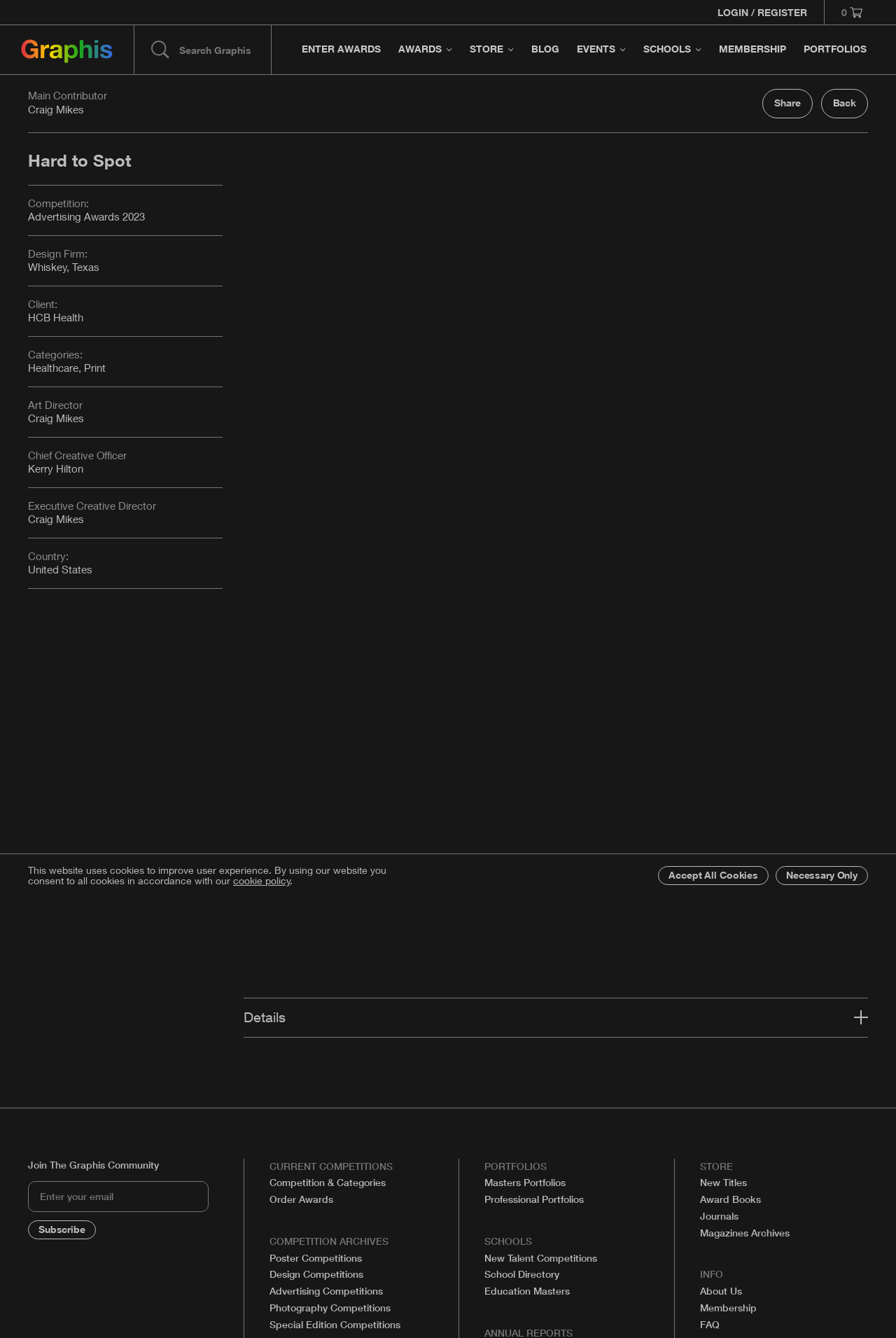Determine the bounding box coordinates of the element that should be clicked to execute the following command: "Subscribe to newsletter".

[0.031, 0.912, 0.107, 0.926]